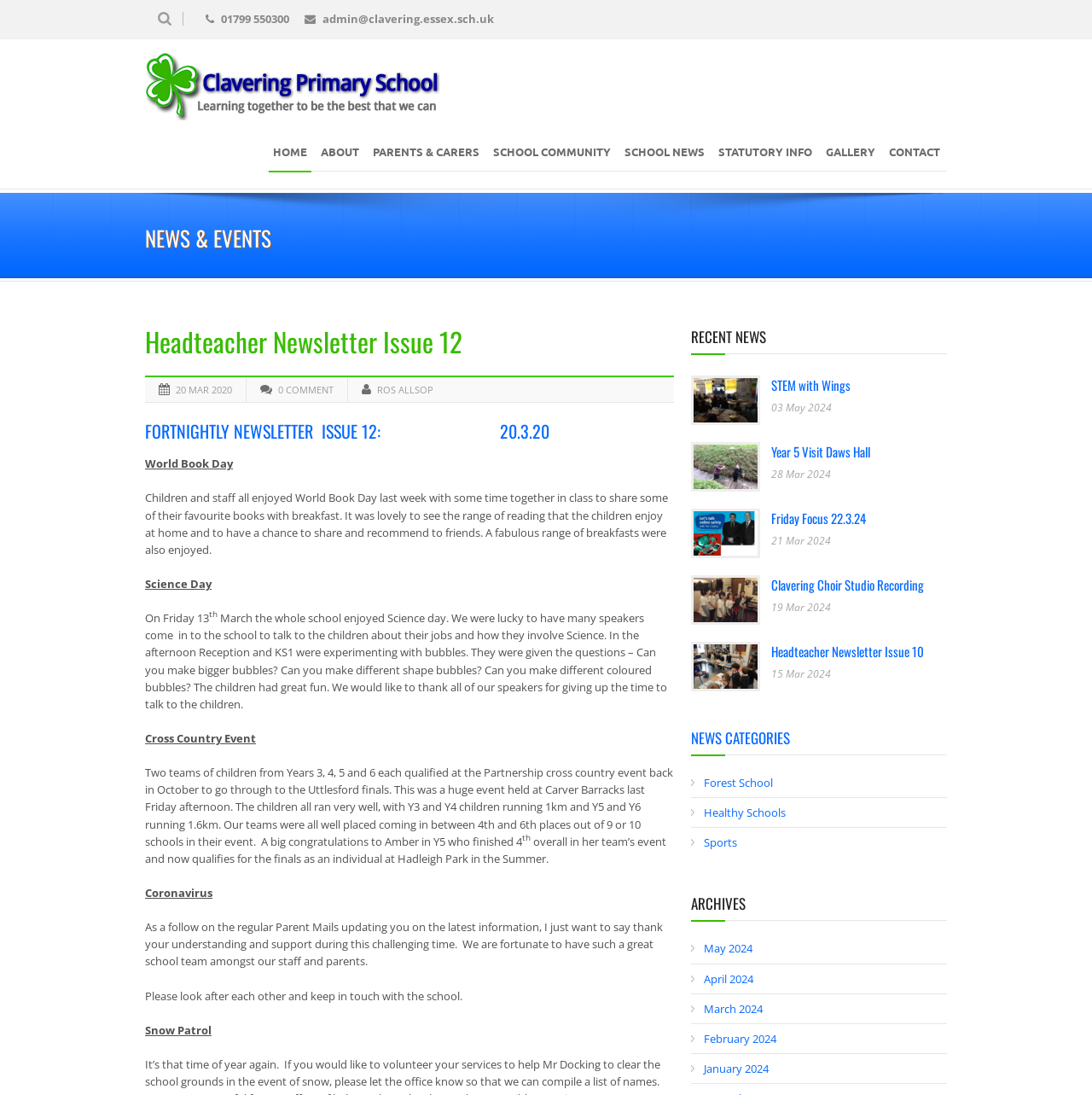Extract the bounding box coordinates for the described element: "Parents & Carers »". The coordinates should be represented as four float numbers between 0 and 1: [left, top, right, bottom].

[0.338, 0.129, 0.443, 0.148]